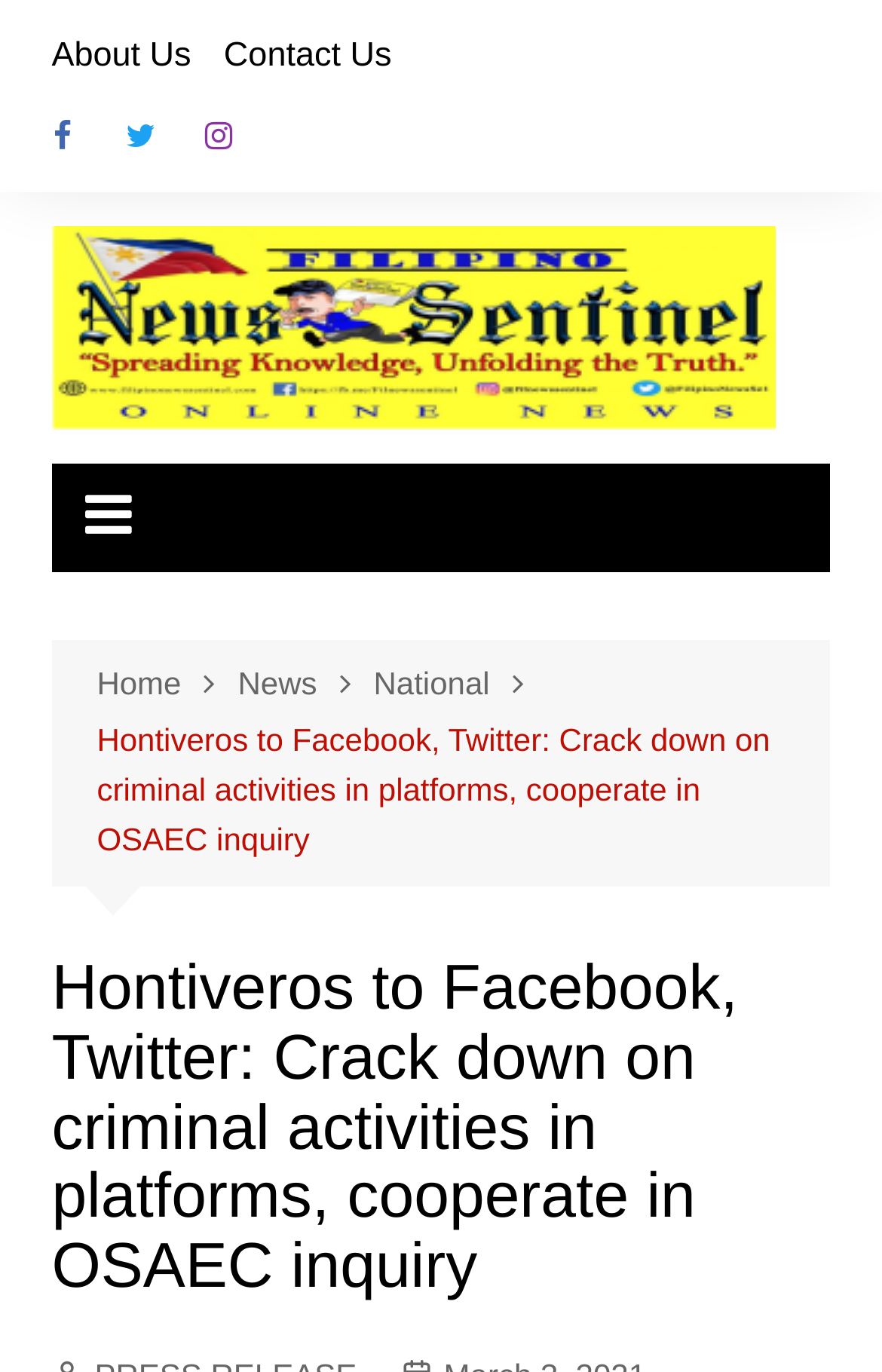Please answer the following query using a single word or phrase: 
What is the topic of the current news article?

Hontiveros and social media